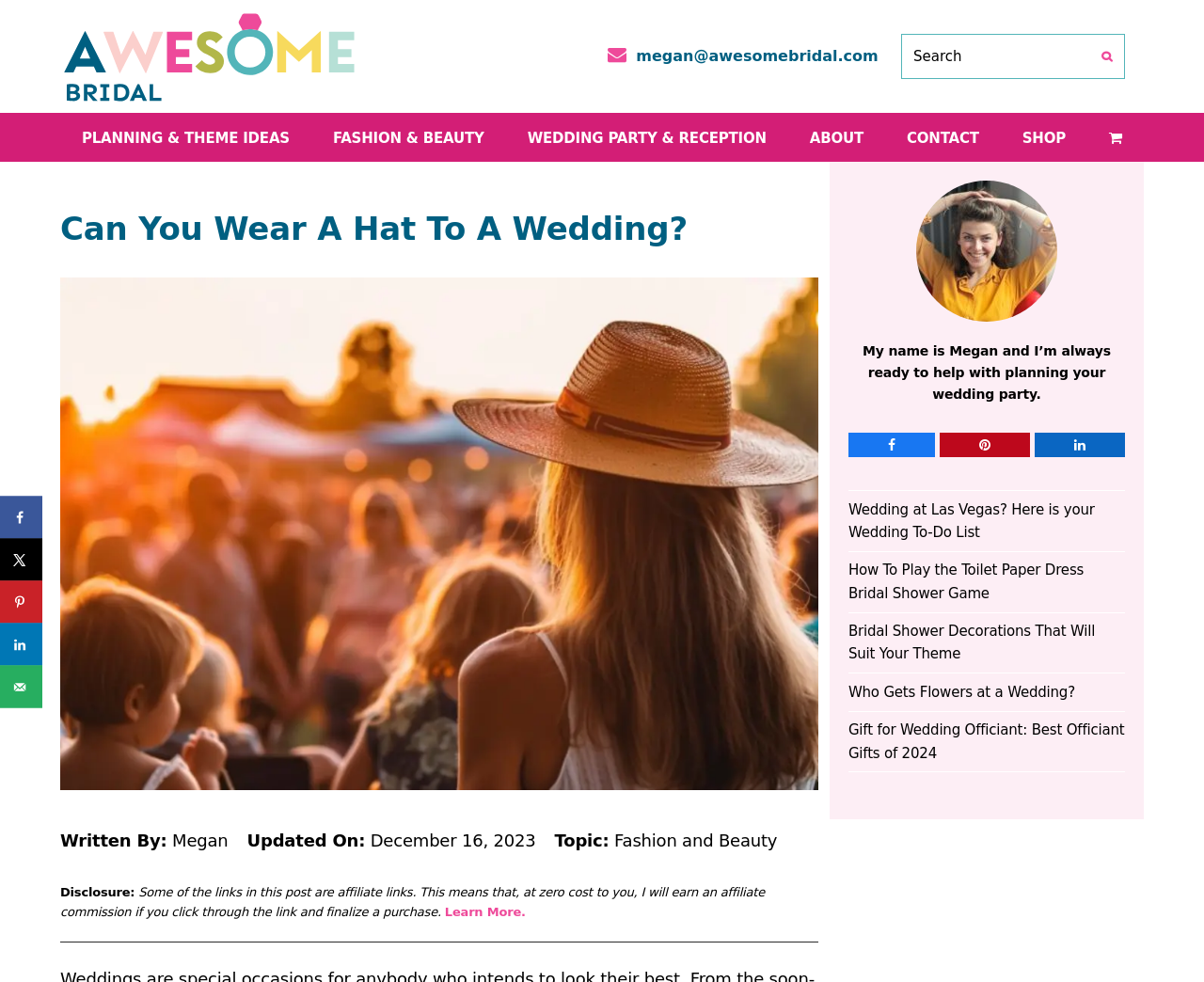Bounding box coordinates are to be given in the format (top-left x, top-left y, bottom-right x, bottom-right y). All values must be floating point numbers between 0 and 1. Provide the bounding box coordinate for the UI element described as: Planning & Theme Ideas

[0.05, 0.116, 0.259, 0.164]